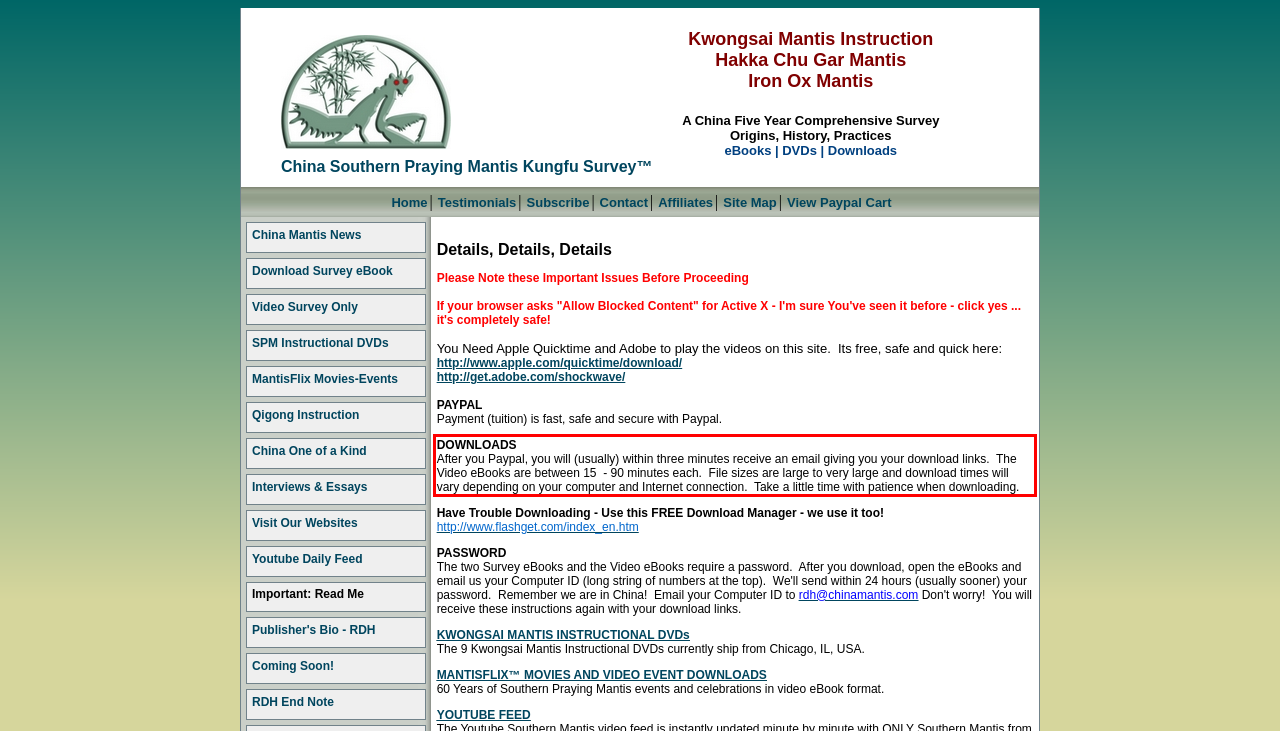You are presented with a webpage screenshot featuring a red bounding box. Perform OCR on the text inside the red bounding box and extract the content.

DOWNLOADS After you Paypal, you will (usually) within three minutes receive an email giving you your download links. The Video eBooks are between 15 - 90 minutes each. File sizes are large to very large and download times will vary depending on your computer and Internet connection. Take a little time with patience when downloading.